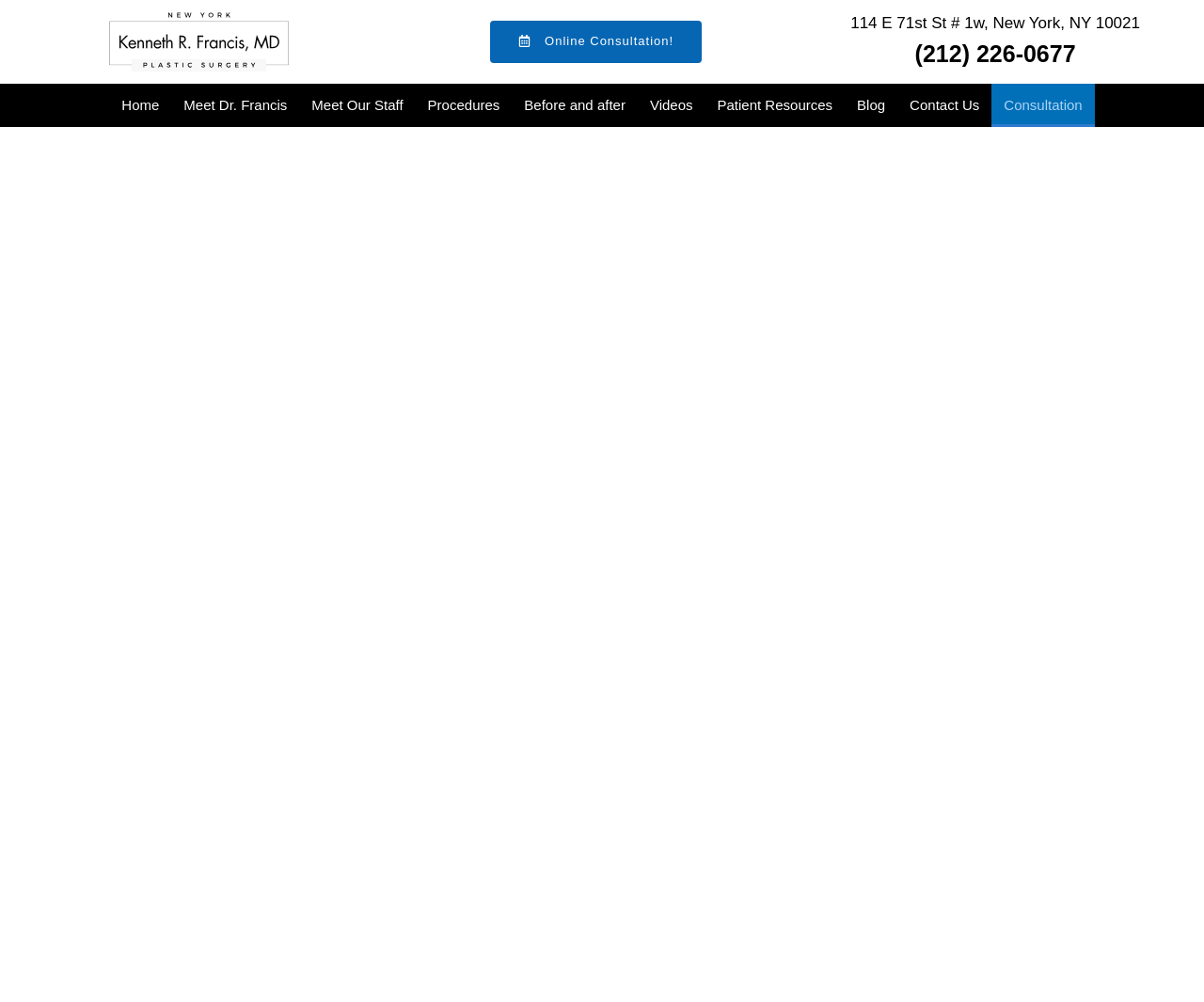What is the phone number of the clinic?
Refer to the image and offer an in-depth and detailed answer to the question.

I found the phone number by looking at the StaticText element with the text '(212) 226-0677'.